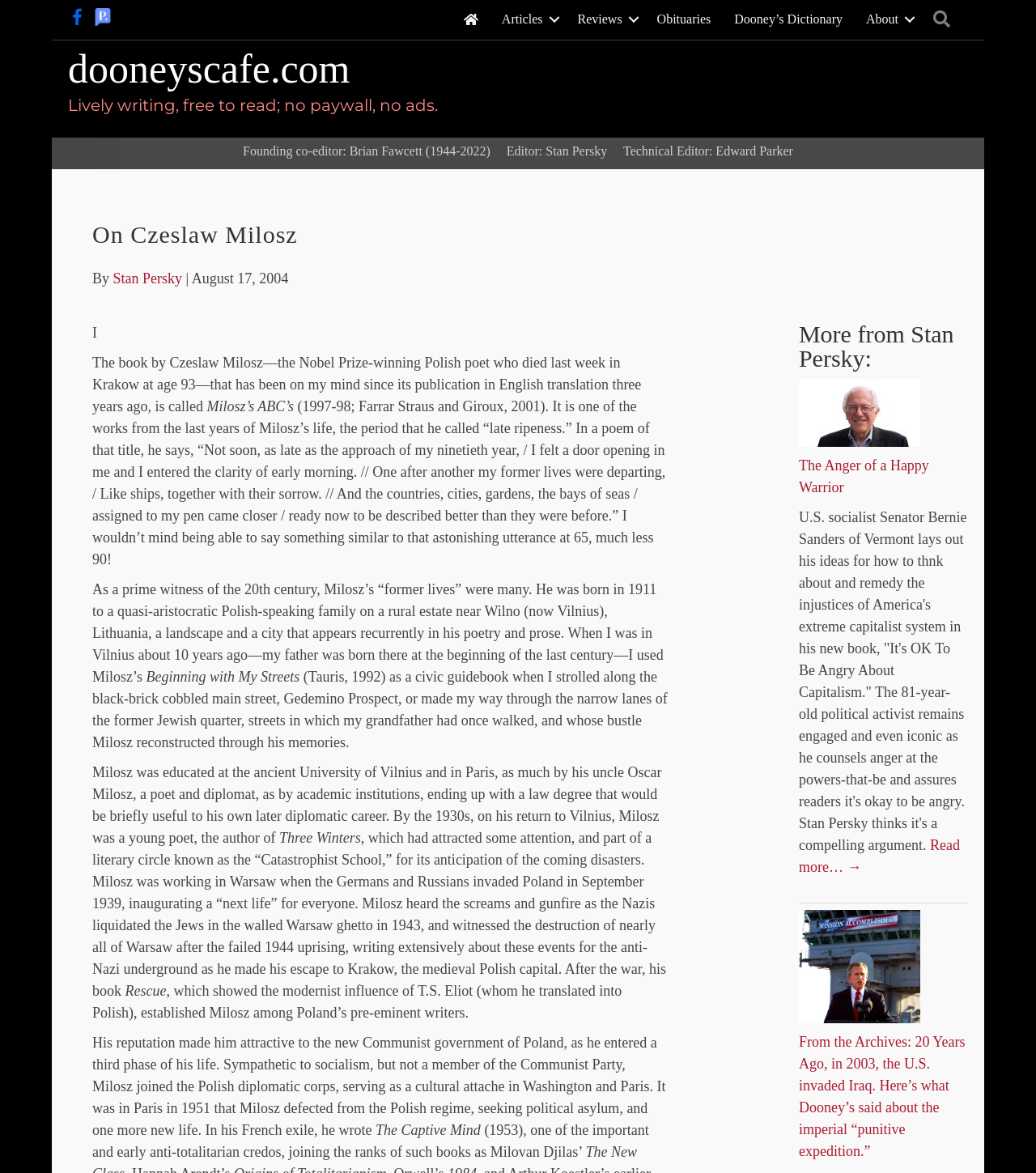Locate the UI element that matches the description SSMB29 Finally Rajamouli breaks silence in the webpage screenshot. Return the bounding box coordinates in the format (top-left x, top-left y, bottom-right x, bottom-right y), with values ranging from 0 to 1.

None